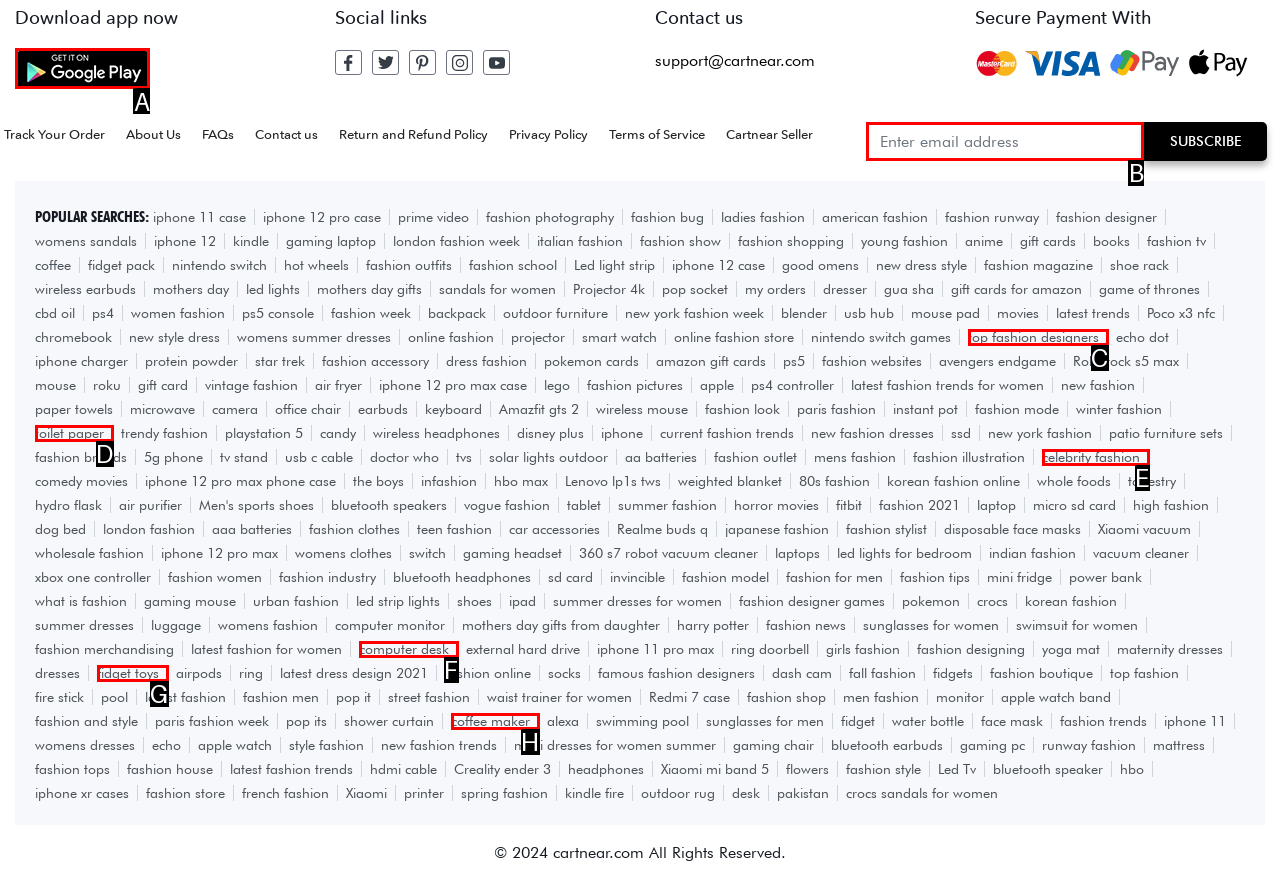Decide which letter you need to select to fulfill the task: Download app from Google Play
Answer with the letter that matches the correct option directly.

A